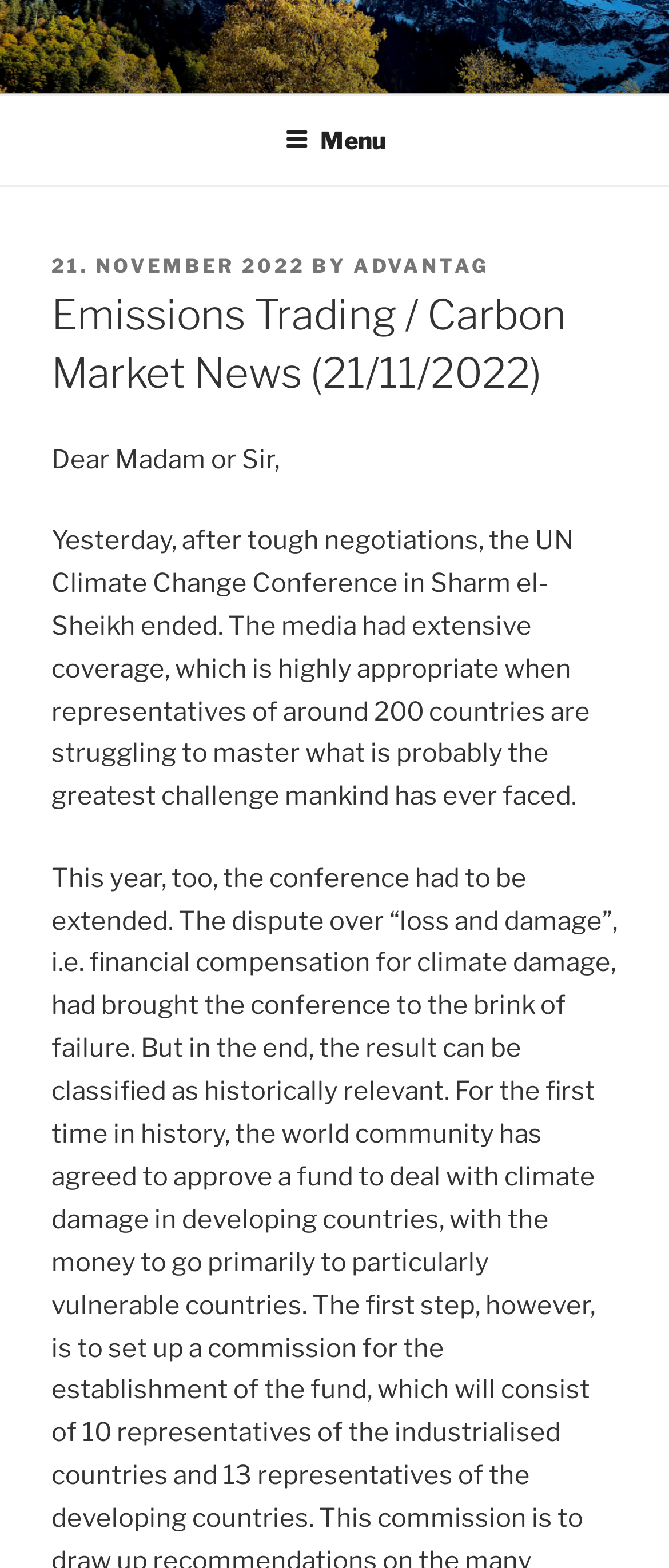Answer the question in one word or a short phrase:
What is the tone of the article?

formal